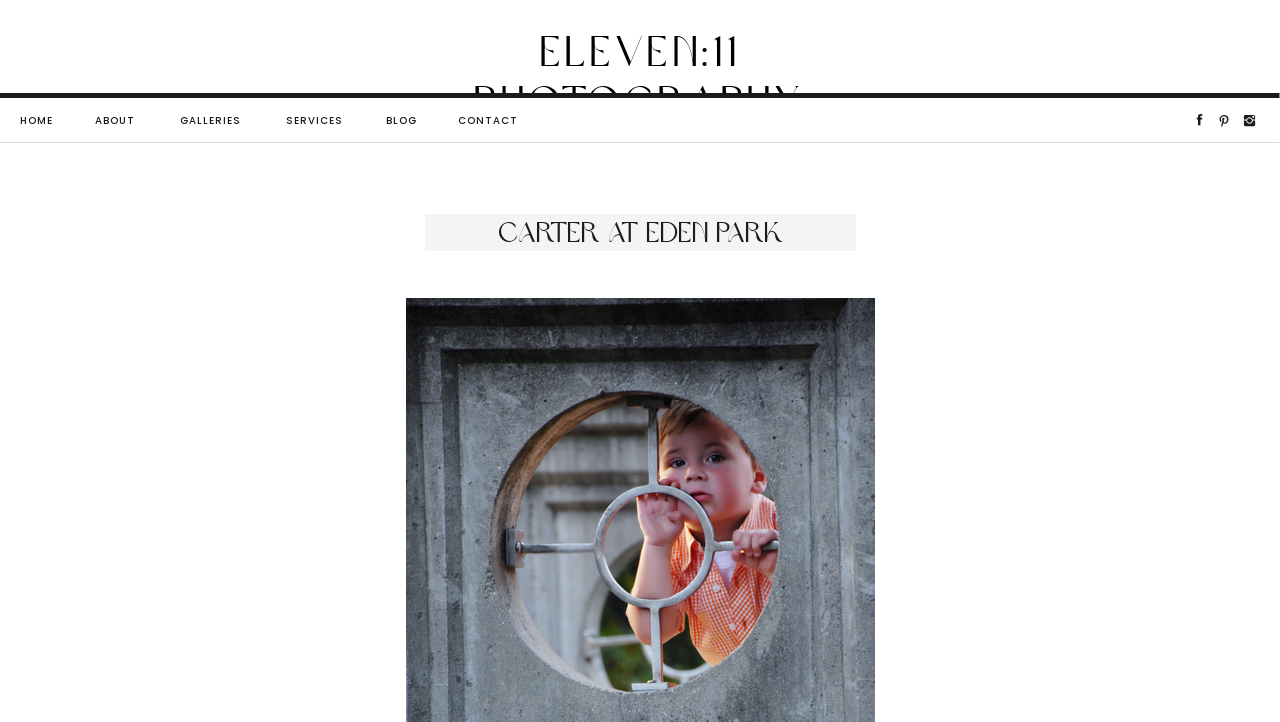What is the title of the current page?
Provide a one-word or short-phrase answer based on the image.

CARTER AT EDEN PARK